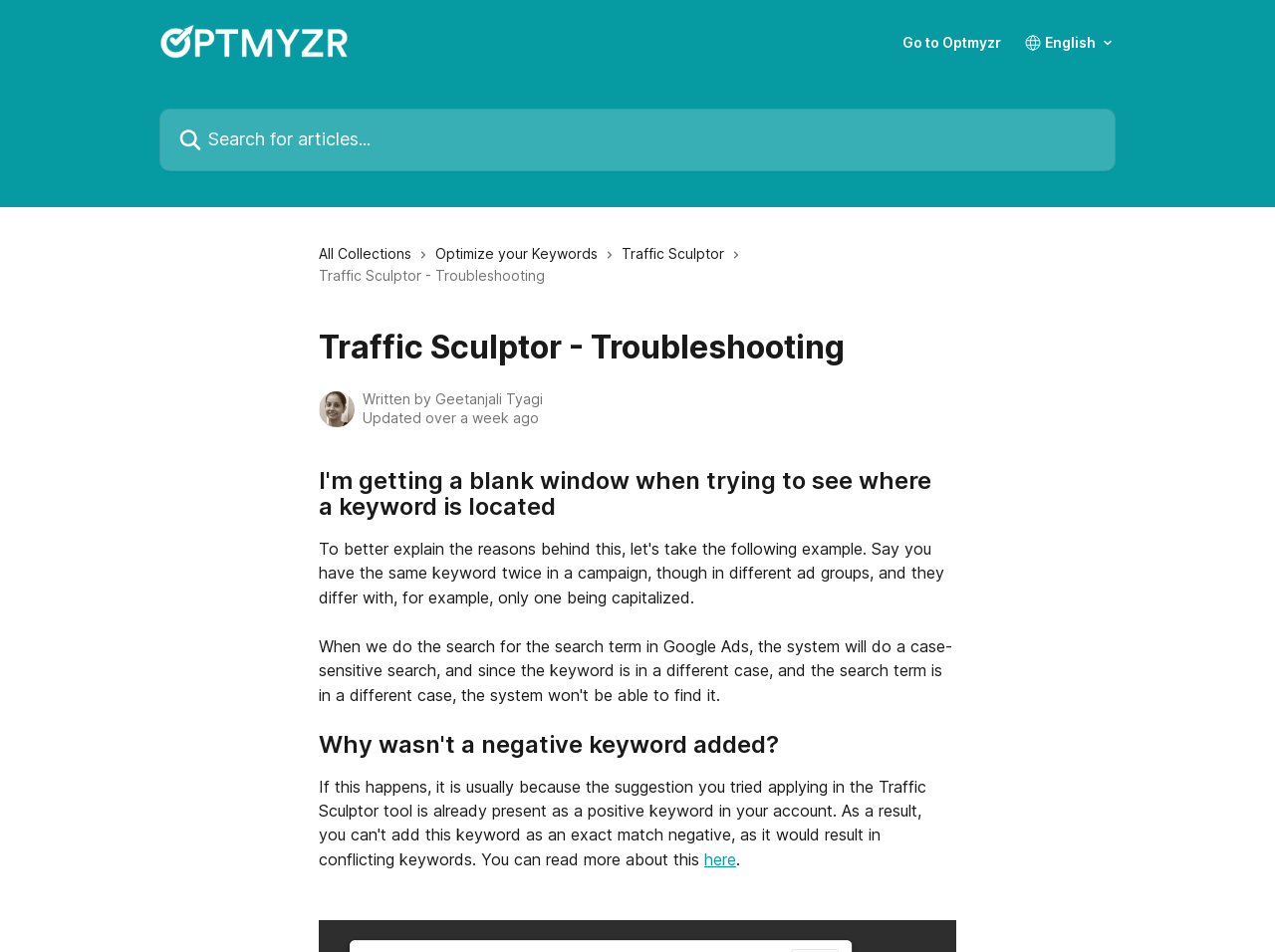Find the bounding box coordinates for the HTML element described in this sentence: "here". Provide the coordinates as four float numbers between 0 and 1, in the format [left, top, right, bottom].

[0.552, 0.892, 0.577, 0.913]